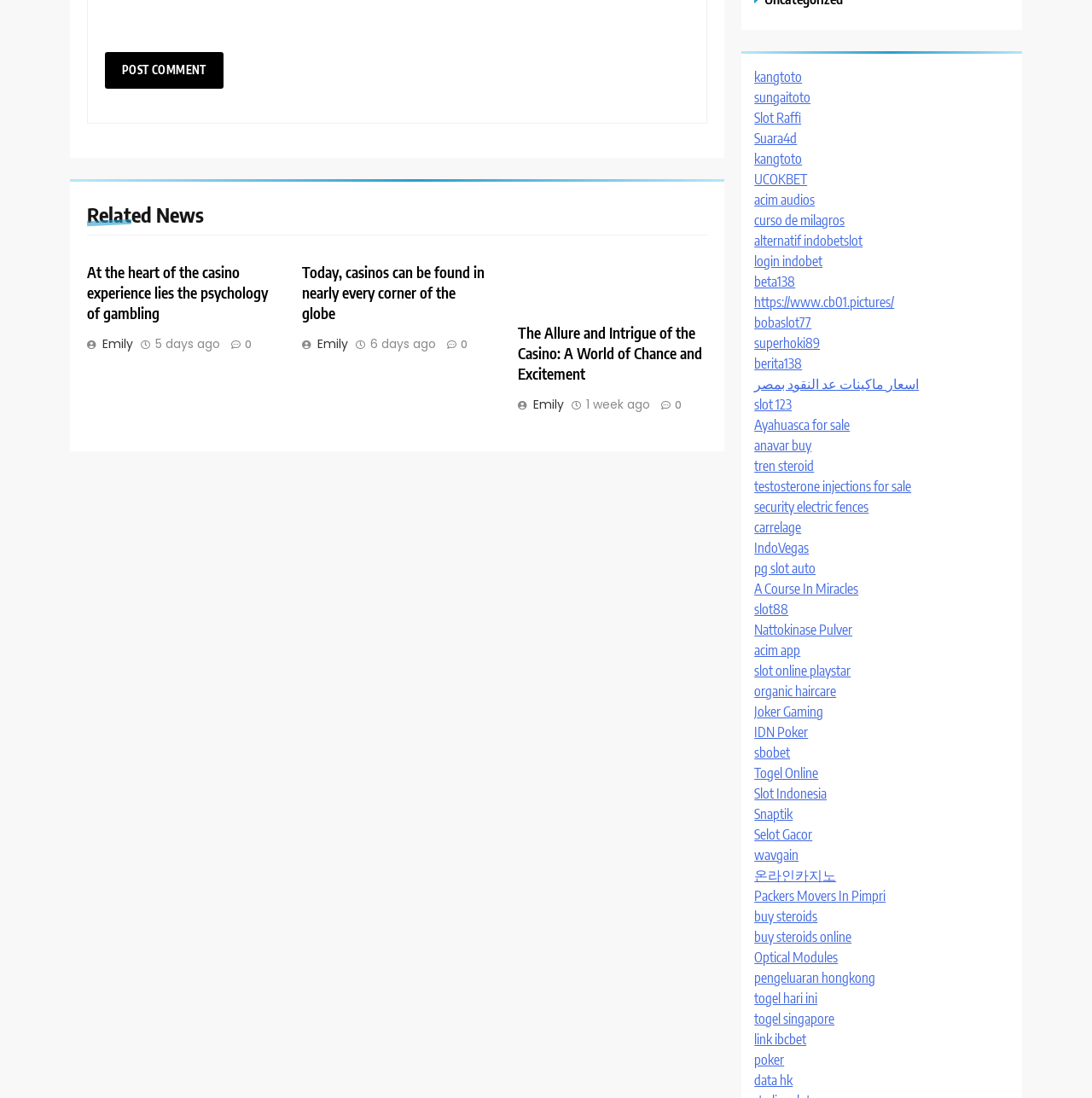Please indicate the bounding box coordinates for the clickable area to complete the following task: "Click the 'Post Comment' button". The coordinates should be specified as four float numbers between 0 and 1, i.e., [left, top, right, bottom].

[0.096, 0.048, 0.204, 0.081]